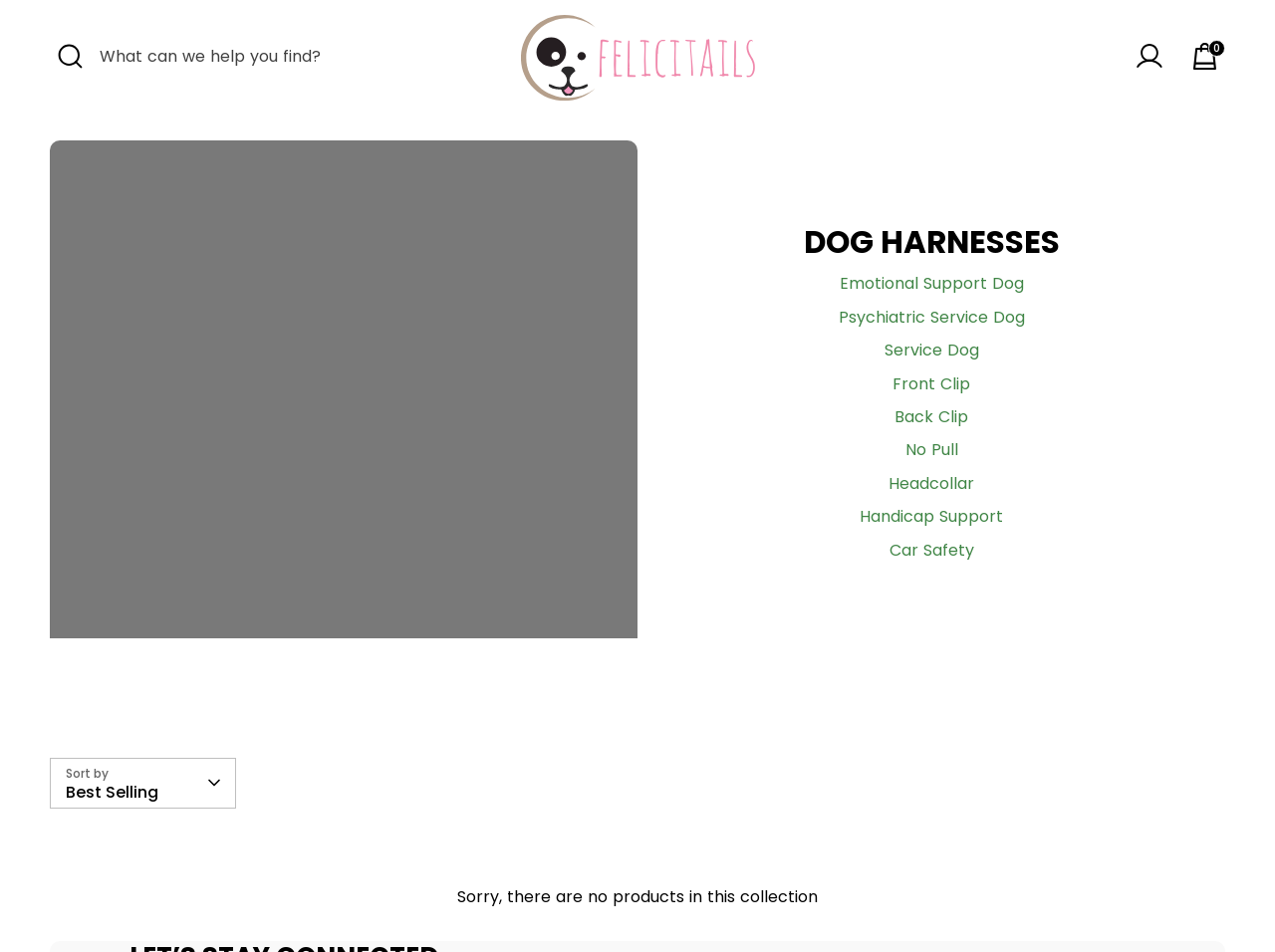Determine the bounding box coordinates of the element that should be clicked to execute the following command: "Open search".

[0.039, 0.038, 0.071, 0.08]